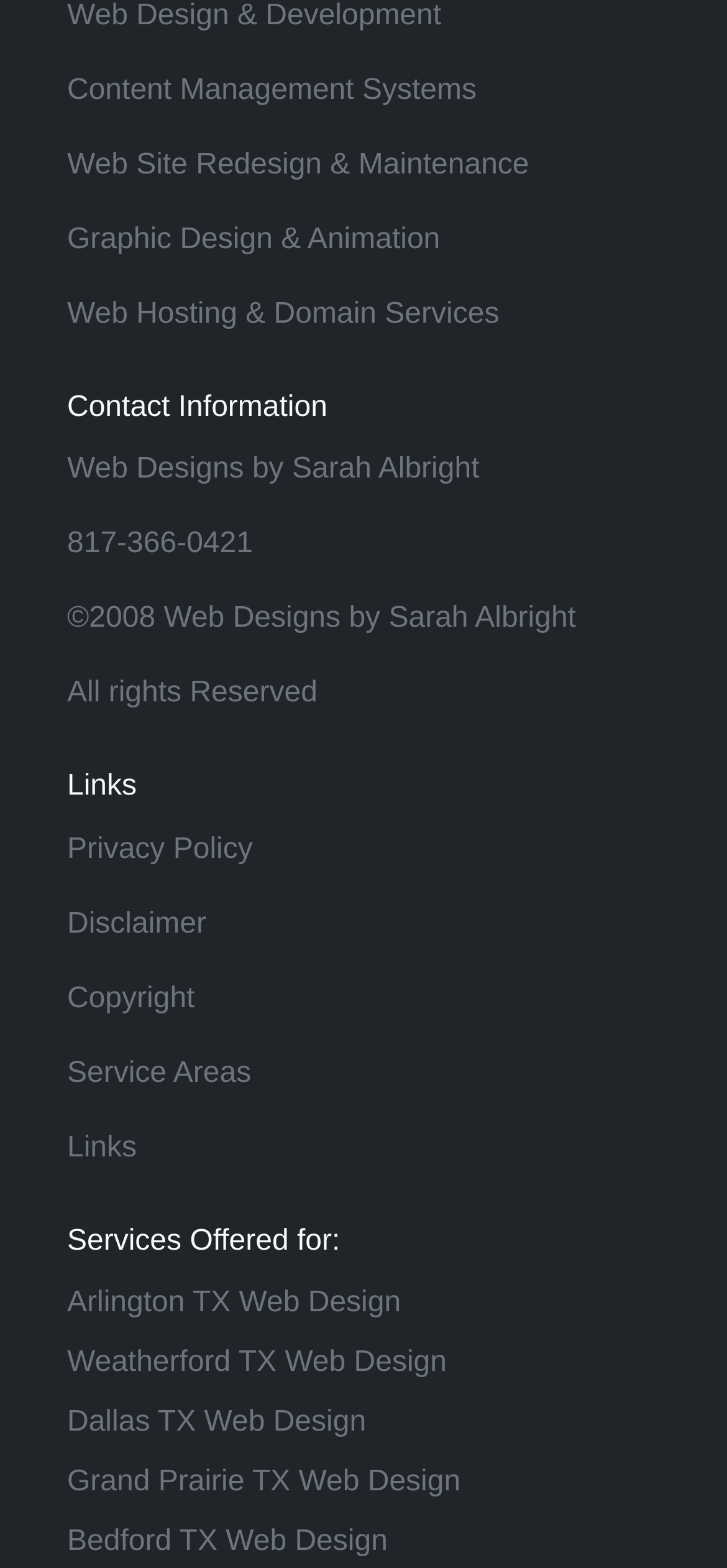Identify the bounding box coordinates of the clickable region to carry out the given instruction: "View Contact Information".

[0.092, 0.249, 0.949, 0.272]